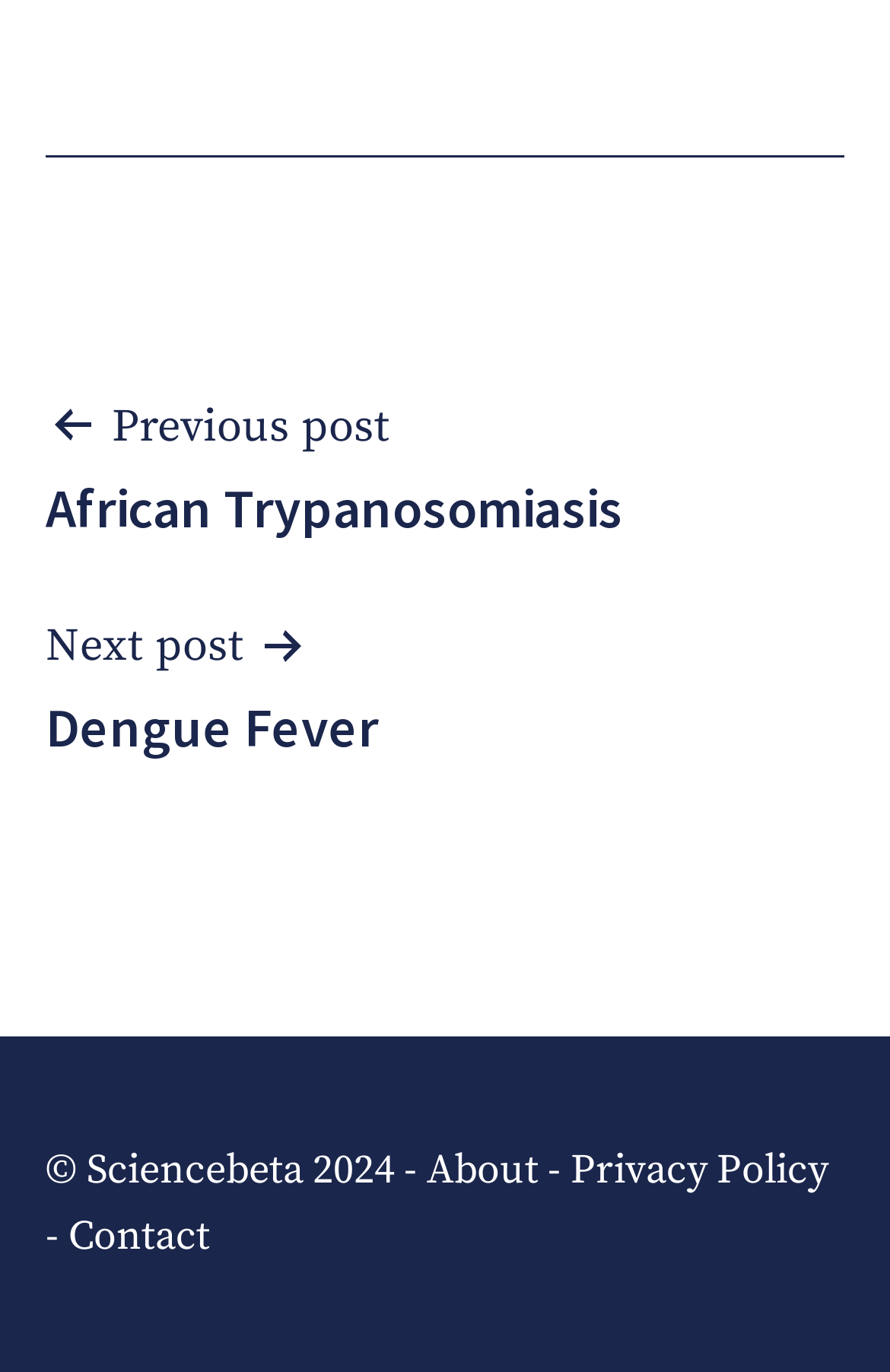What is the name of the previous post?
Look at the image and respond to the question as thoroughly as possible.

I found the name of the previous post by looking at the link in the navigation section, which says 'Previous post African Trypanosomiasis'.